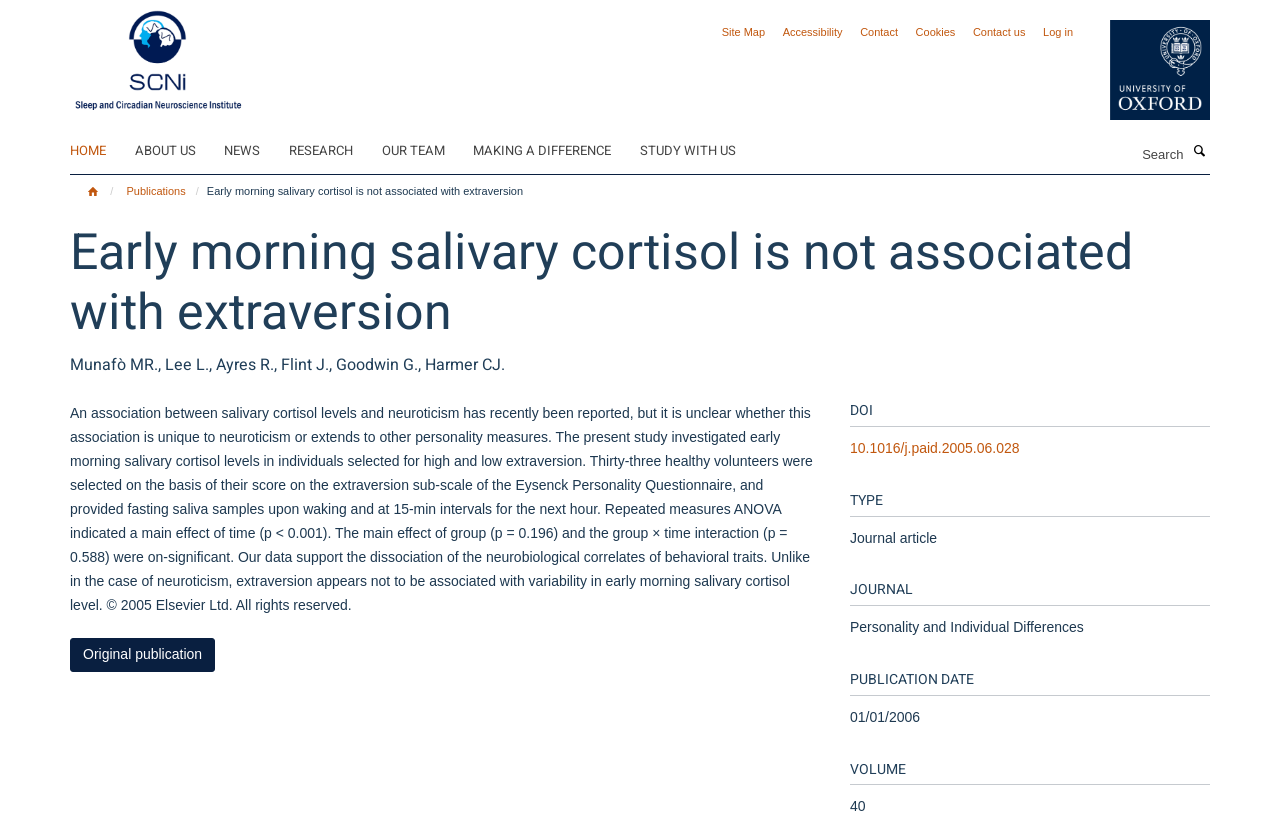Please find and provide the title of the webpage.

Early morning salivary cortisol is not associated with extraversion